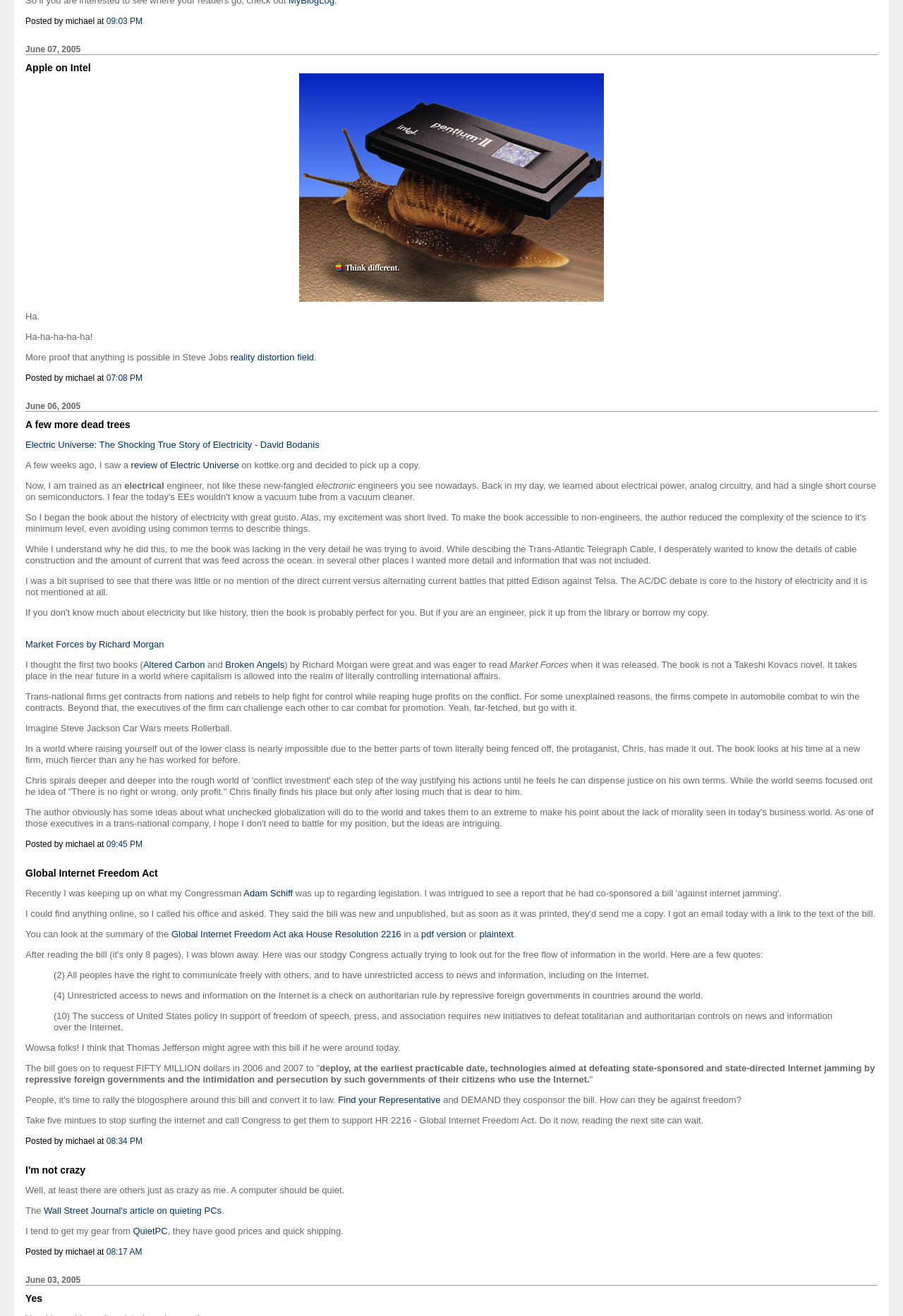Analyze the image and provide a detailed answer to the question: What is the title of the book reviewed by michael?

The book reviewed by michael is 'Electric Universe: The Shocking True Story of Electricity - David Bodanis', as mentioned in the text 'A few weeks ago, I saw a review of Electric Universe on kottke.org and decided to pick up a copy'.